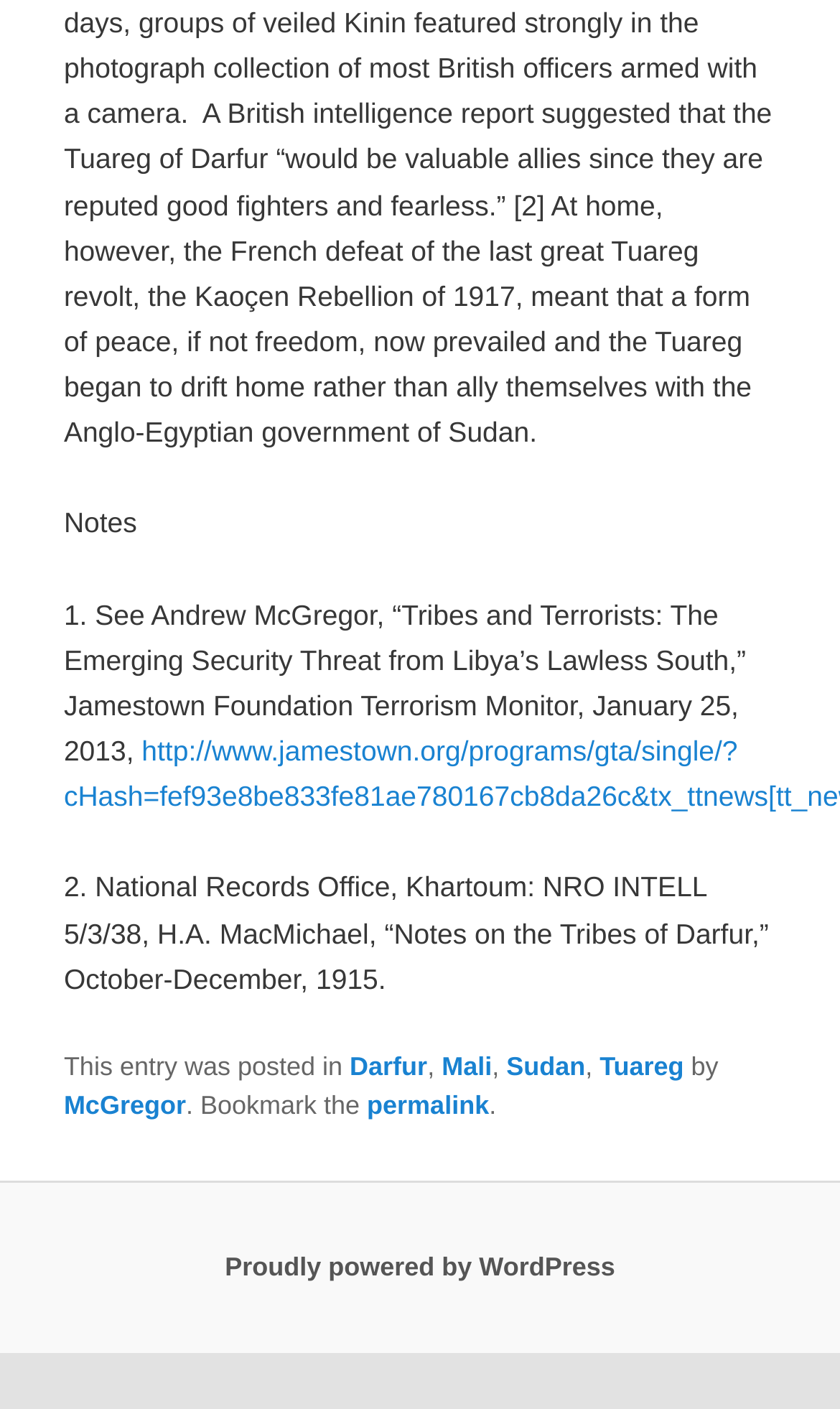How many notes are listed?
Look at the image and construct a detailed response to the question.

There are 2 notes listed, as indicated by the two StaticText elements with the text '1. See Andrew McGregor...' and '2. National Records Office, Khartoum: NRO INTELL 5/3/38, H.A. MacMichael, “Notes on the Tribes of Darfur,” October-December, 1915.'.